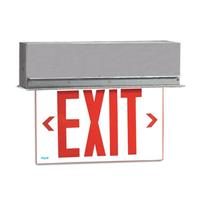Thoroughly describe everything you see in the image.

The image showcases the OL2 Surface/Recessed Edge-lit Exit Sign, a safety fixture designed to clearly indicate exit routes in various environments. The sign features a prominent "EXIT" message in bright red letters, framed by directional arrows on either side, ensuring high visibility. The top of the sign has a sleek, gray housing, giving it a modern appearance suitable for both commercial and residential settings. This emergency lighting solution provides reliable guidance during evacuations or power outages, highlighting its role in safety and compliance with building codes.